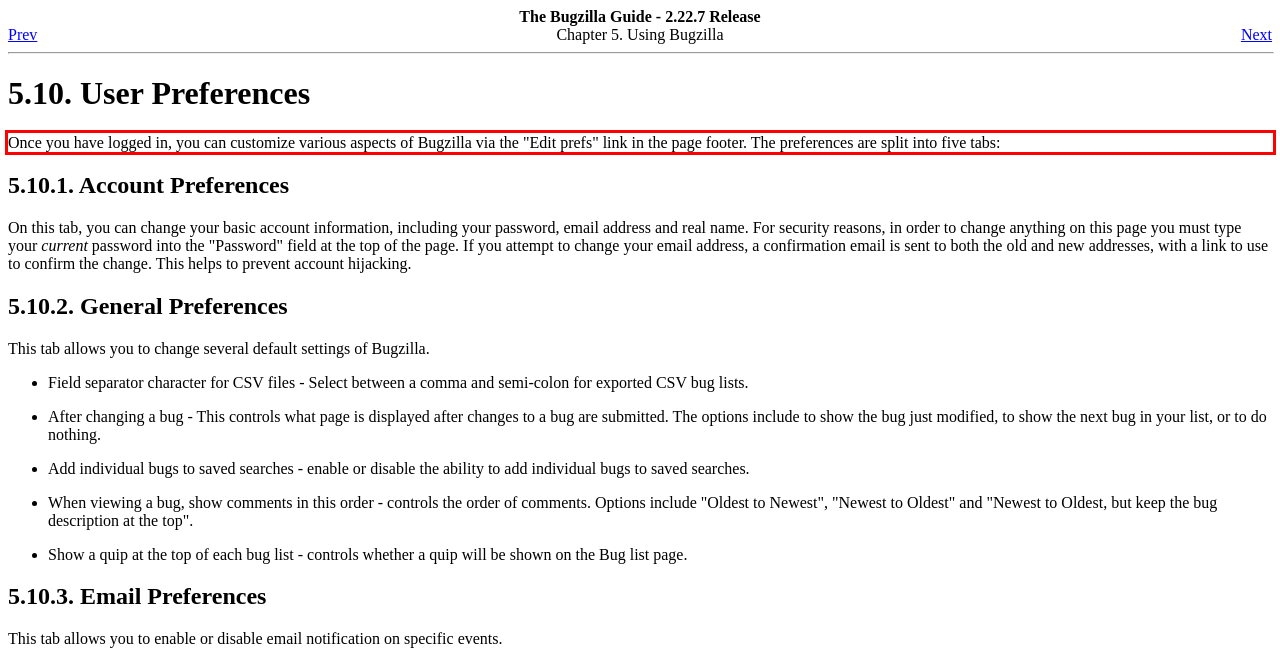Using the provided webpage screenshot, identify and read the text within the red rectangle bounding box.

Once you have logged in, you can customize various aspects of Bugzilla via the "Edit prefs" link in the page footer. The preferences are split into five tabs: